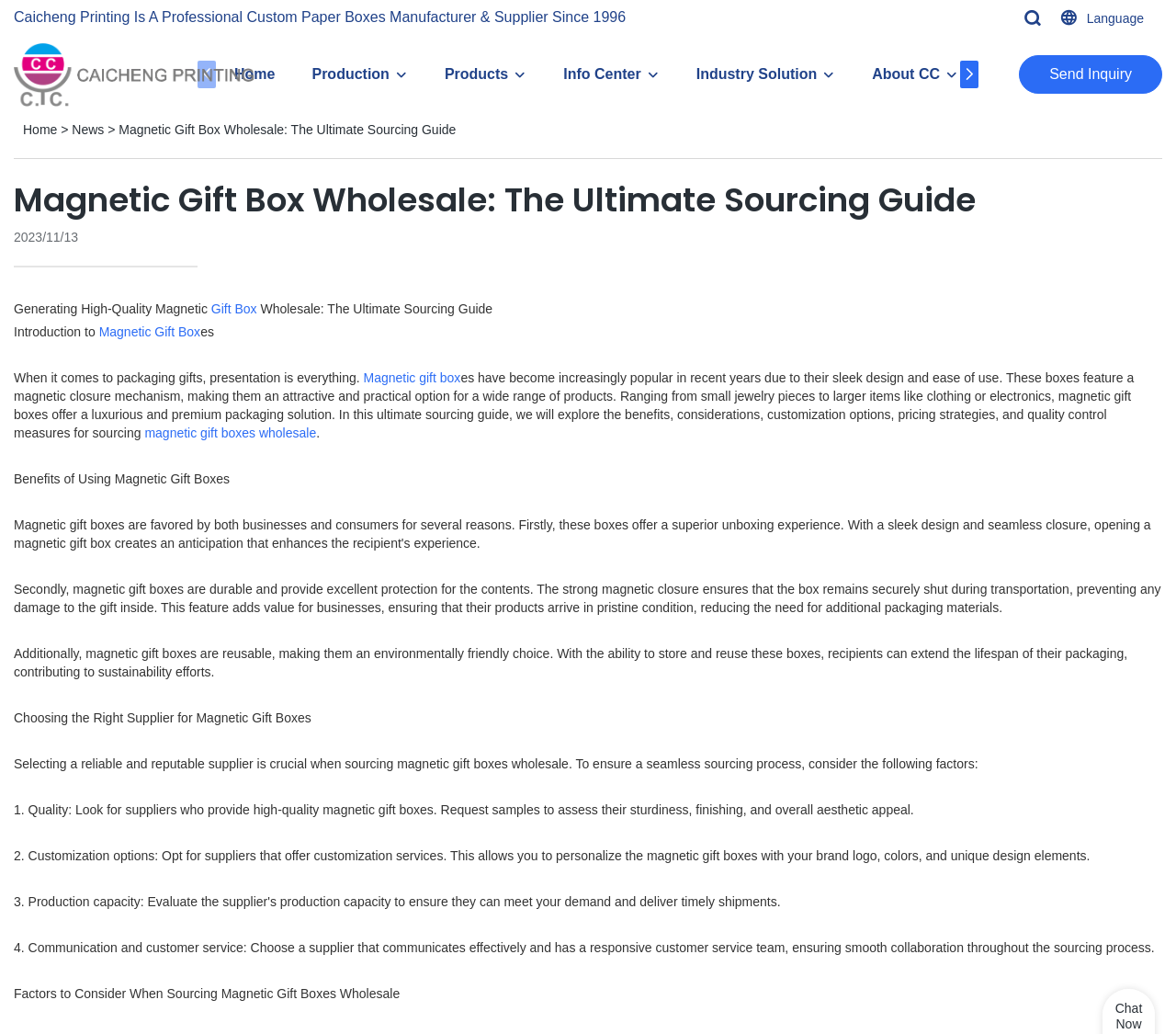Please identify the bounding box coordinates of where to click in order to follow the instruction: "Click on the 'Gift Box' link".

[0.18, 0.291, 0.218, 0.305]